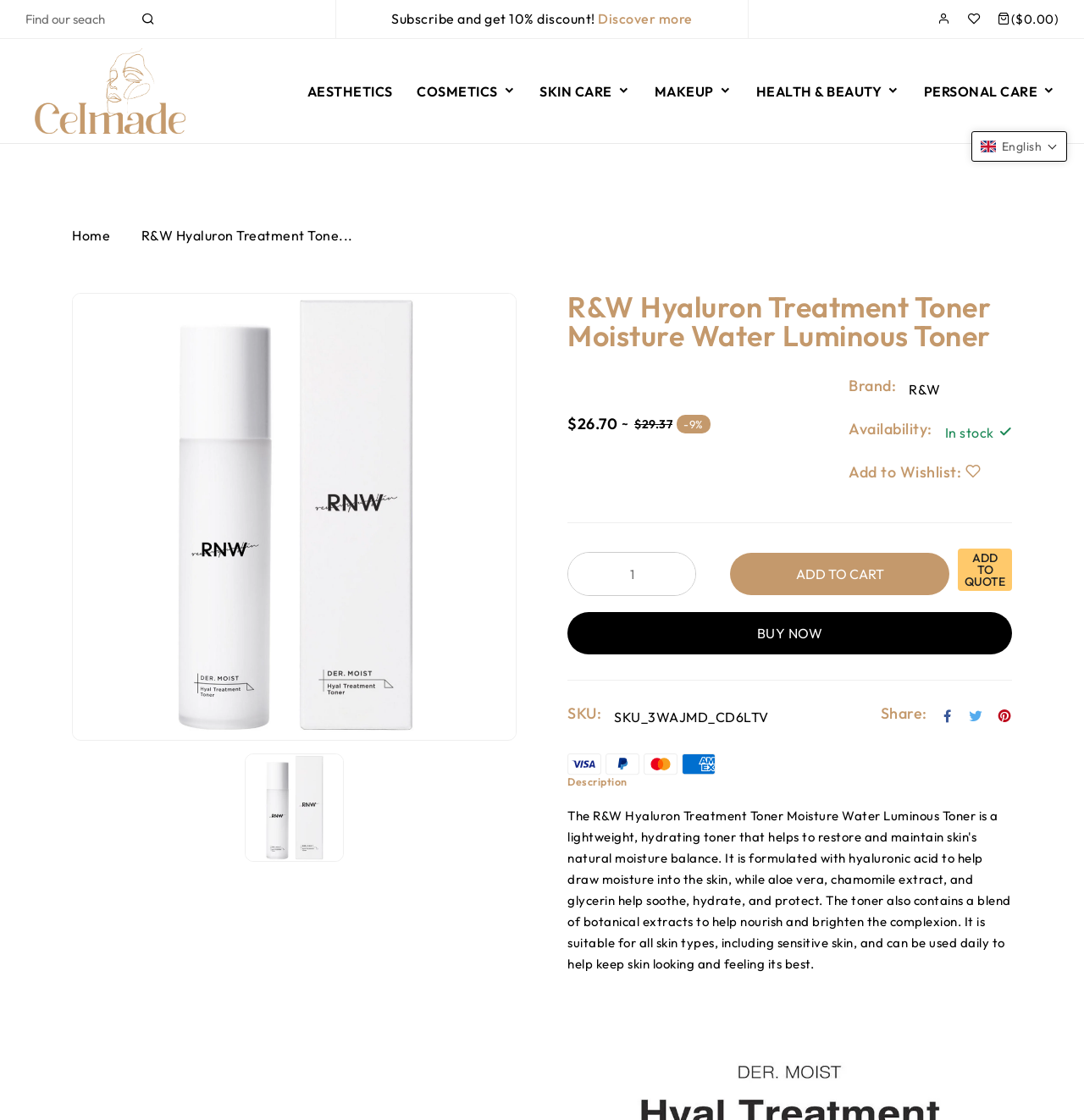Determine the bounding box coordinates of the section I need to click to execute the following instruction: "Add to cart". Provide the coordinates as four float numbers between 0 and 1, i.e., [left, top, right, bottom].

[0.673, 0.494, 0.876, 0.532]